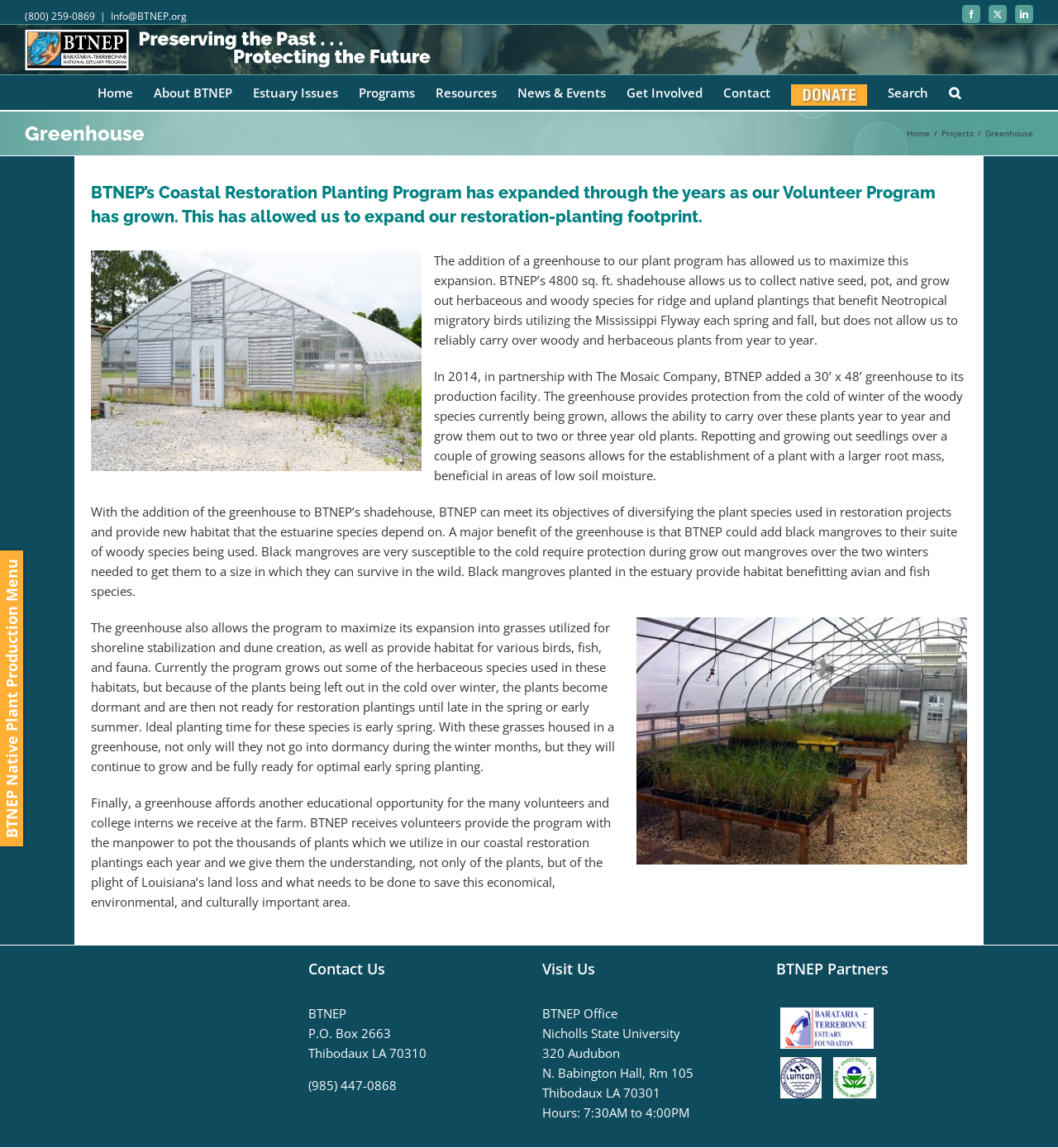Give a detailed account of the webpage, highlighting key information.

This webpage is about the Greenhouse – Plant Materials program of BTNEP (Barataria-Terrebonne National Estuary Program). At the top of the page, there is a navigation menu with links to various sections of the website, including Home, About BTNEP, Estuary Issues, Programs, Resources, News & Events, Get Involved, and Contact. Below the navigation menu, there is a page title bar with a heading that reads "Greenhouse" and links to Home and Projects.

The main content of the page is divided into several sections. The first section describes the expansion of BTNEP's Coastal Restoration Planting Program, which has allowed the organization to increase its restoration-planting footprint. The addition of a greenhouse to the program has enabled BTNEP to maximize this expansion.

The next section provides more details about the greenhouse, which is a 30’ x 48’ facility that provides protection from the cold for woody species being grown. This allows BTNEP to carry over these plants year to year and grow them out to two or three-year-old plants, which is beneficial for areas with low soil moisture.

The following sections describe the benefits of the greenhouse, including the ability to add black mangroves to the suite of woody species being used, and to maximize the expansion into grasses utilized for shoreline stabilization and dune creation. The greenhouse also provides an educational opportunity for volunteers and college interns.

At the bottom of the page, there is a section with contact information, including a mailing address, phone number, and office location. There is also a section with links to BTNEP partners, including BTEF, LUMCON, and EPA.

Throughout the page, there are several images, including the BTNEP website logo, a search button, and logos of BTNEP partners. There are also several social media links, including Facebook and LinkedIn.